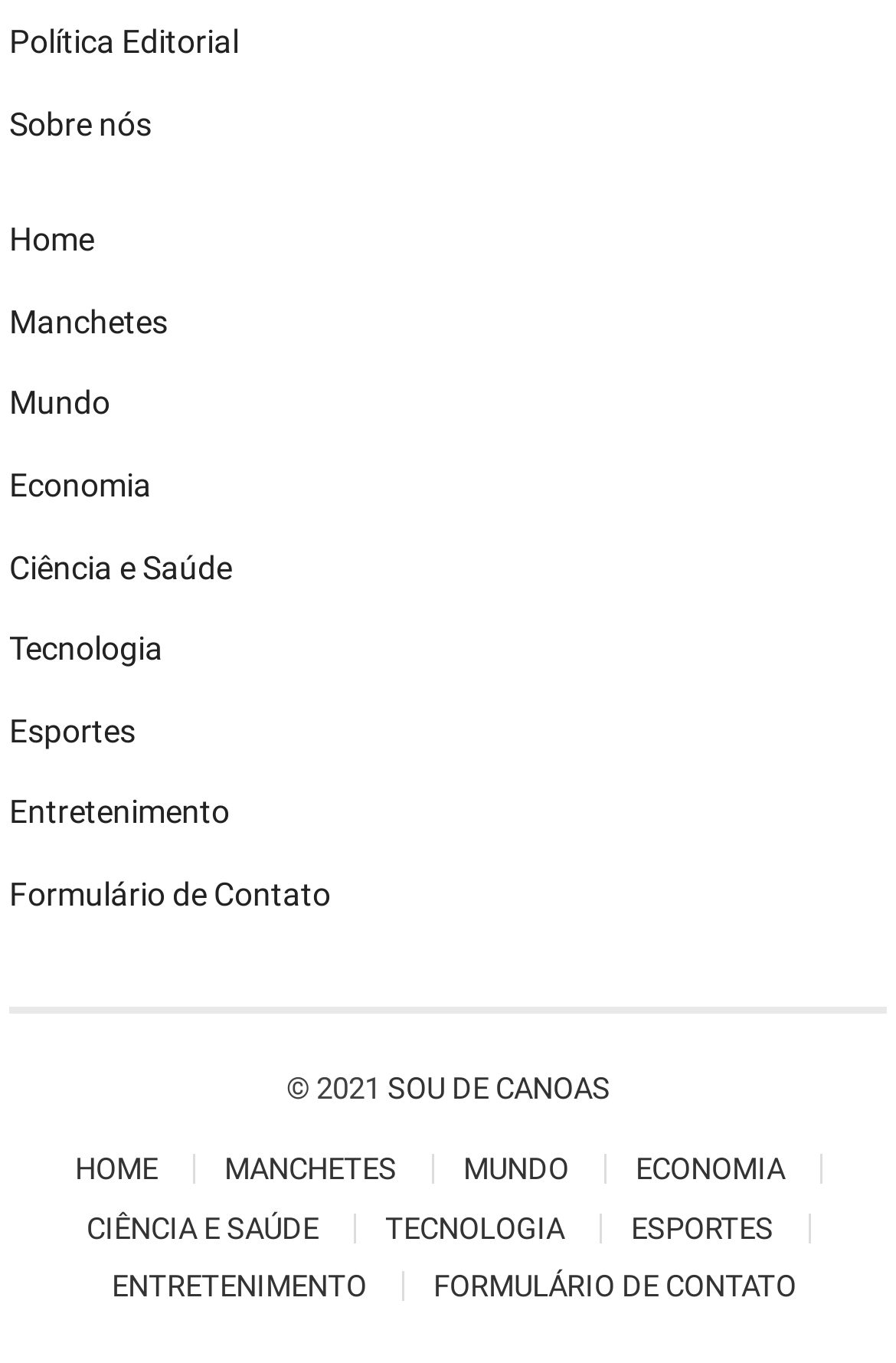Show the bounding box coordinates of the element that should be clicked to complete the task: "check esportes".

[0.704, 0.888, 0.863, 0.914]